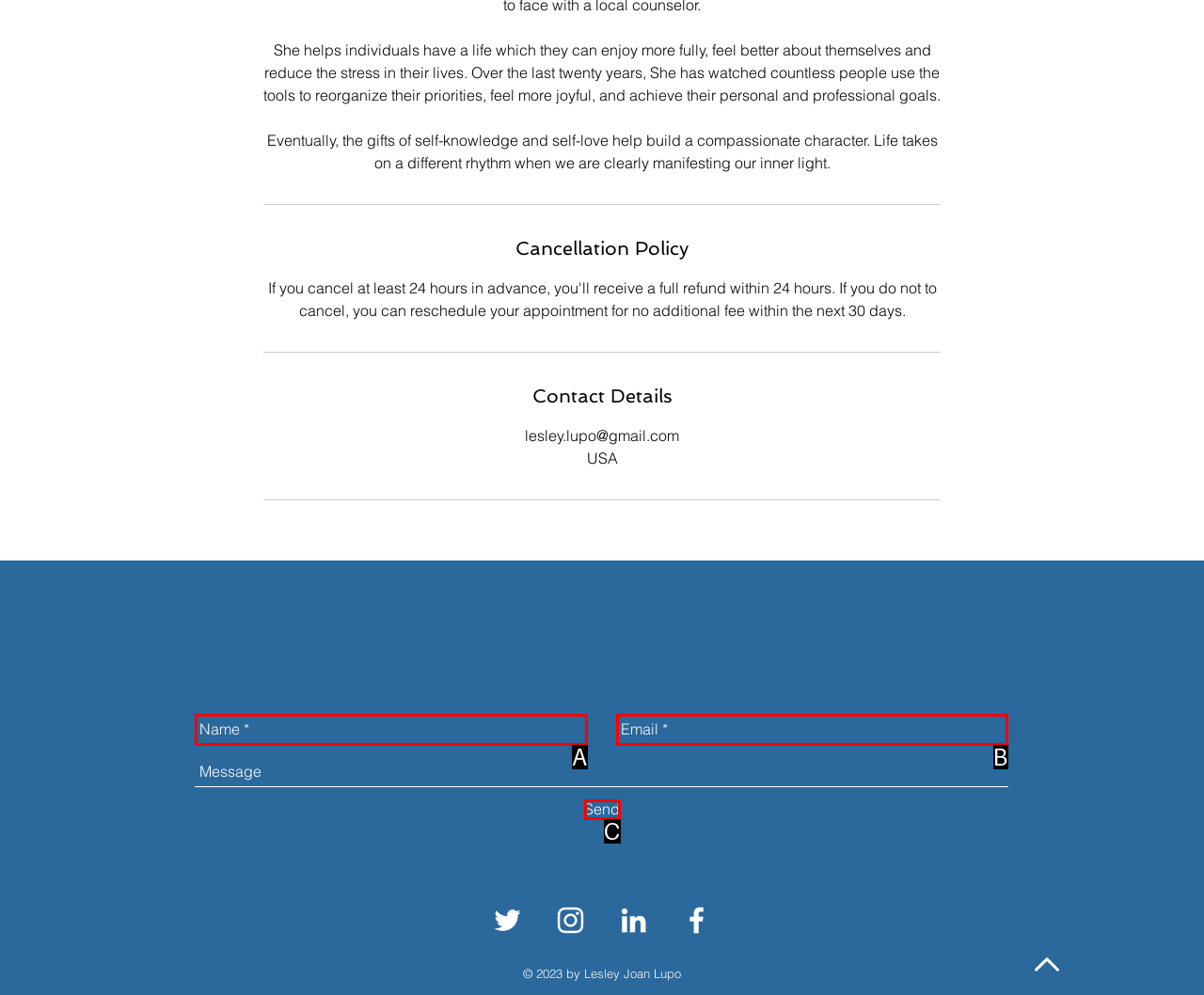With the provided description: aria-label="Name *" name="name-*" placeholder="Name *", select the most suitable HTML element. Respond with the letter of the selected option.

A